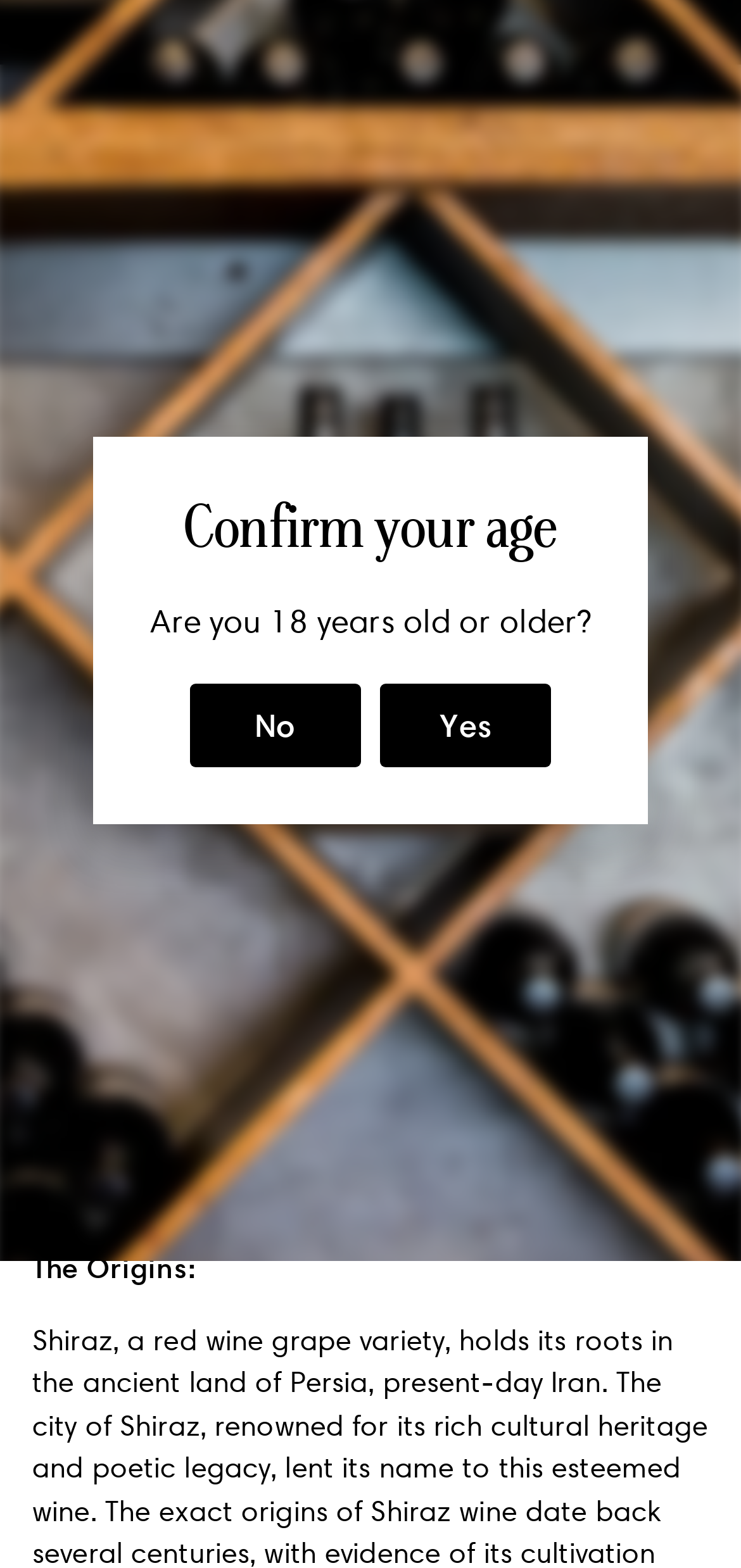What is the topic of the blog post?
Please provide a comprehensive answer to the question based on the webpage screenshot.

The topic of the blog post can be inferred from the introduction, which mentions 'the world of Shiraz wine' and discusses its history and characteristics.